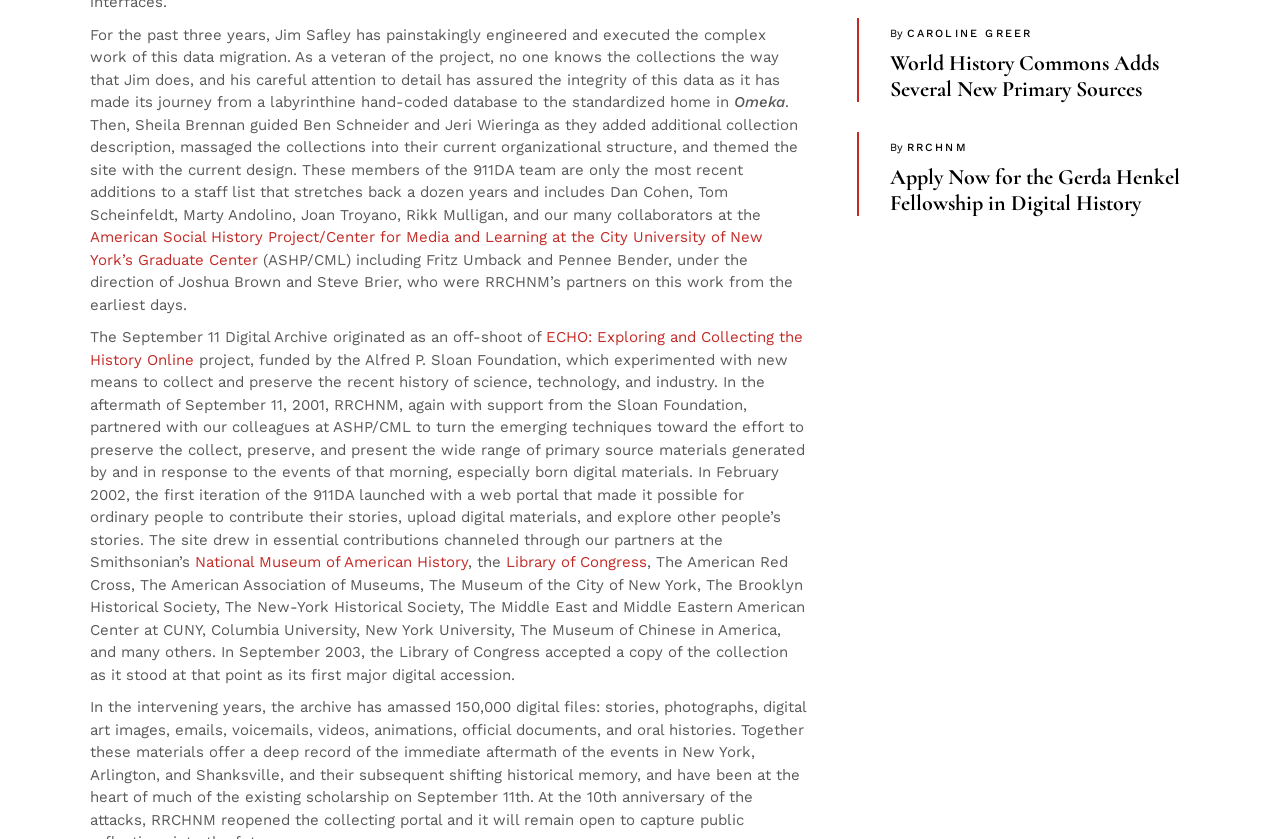Identify the bounding box coordinates for the UI element described as follows: "Terms And Conditions". Ensure the coordinates are four float numbers between 0 and 1, formatted as [left, top, right, bottom].

None